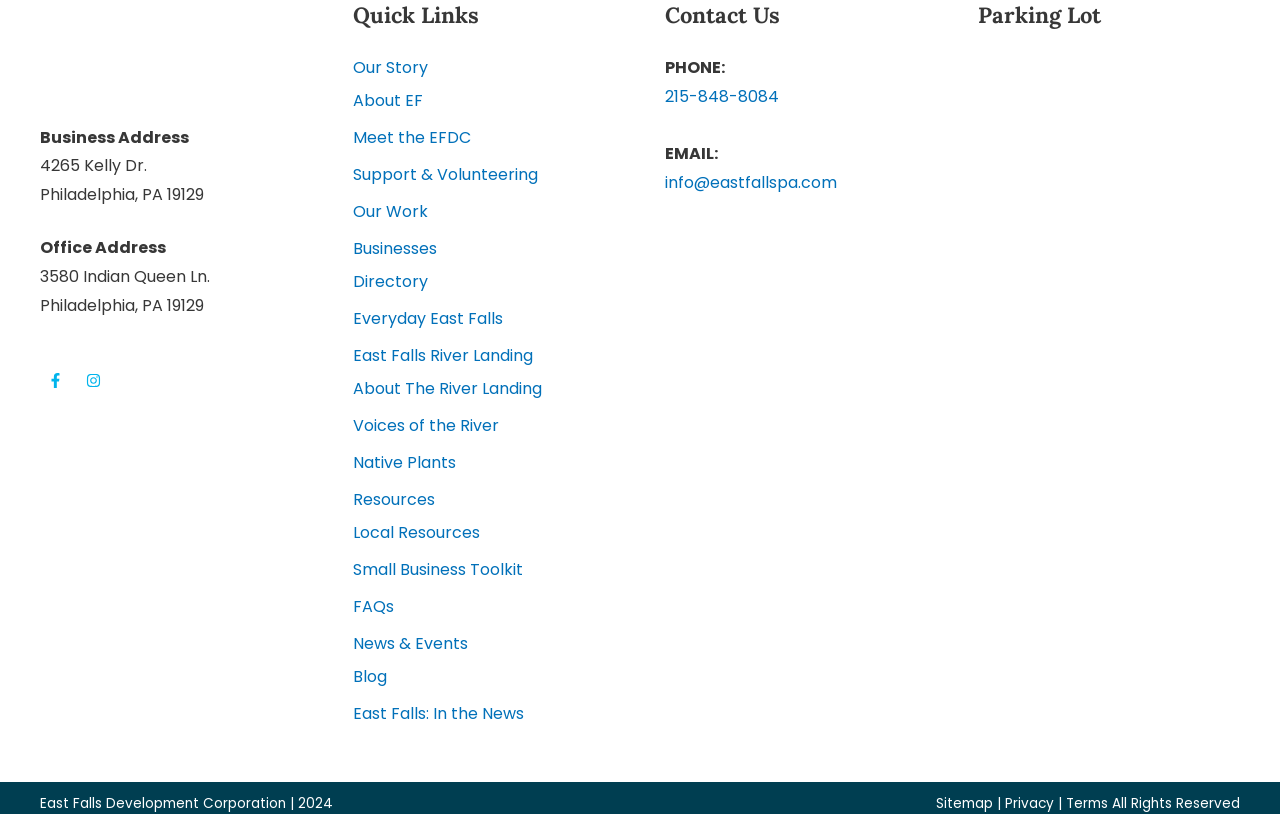What is the copyright year?
Refer to the image and give a detailed response to the question.

I found the copyright year by looking at the static text element at the bottom of the webpage, which says 'East Falls Development Corporation | 2024', and extracted the year from it.